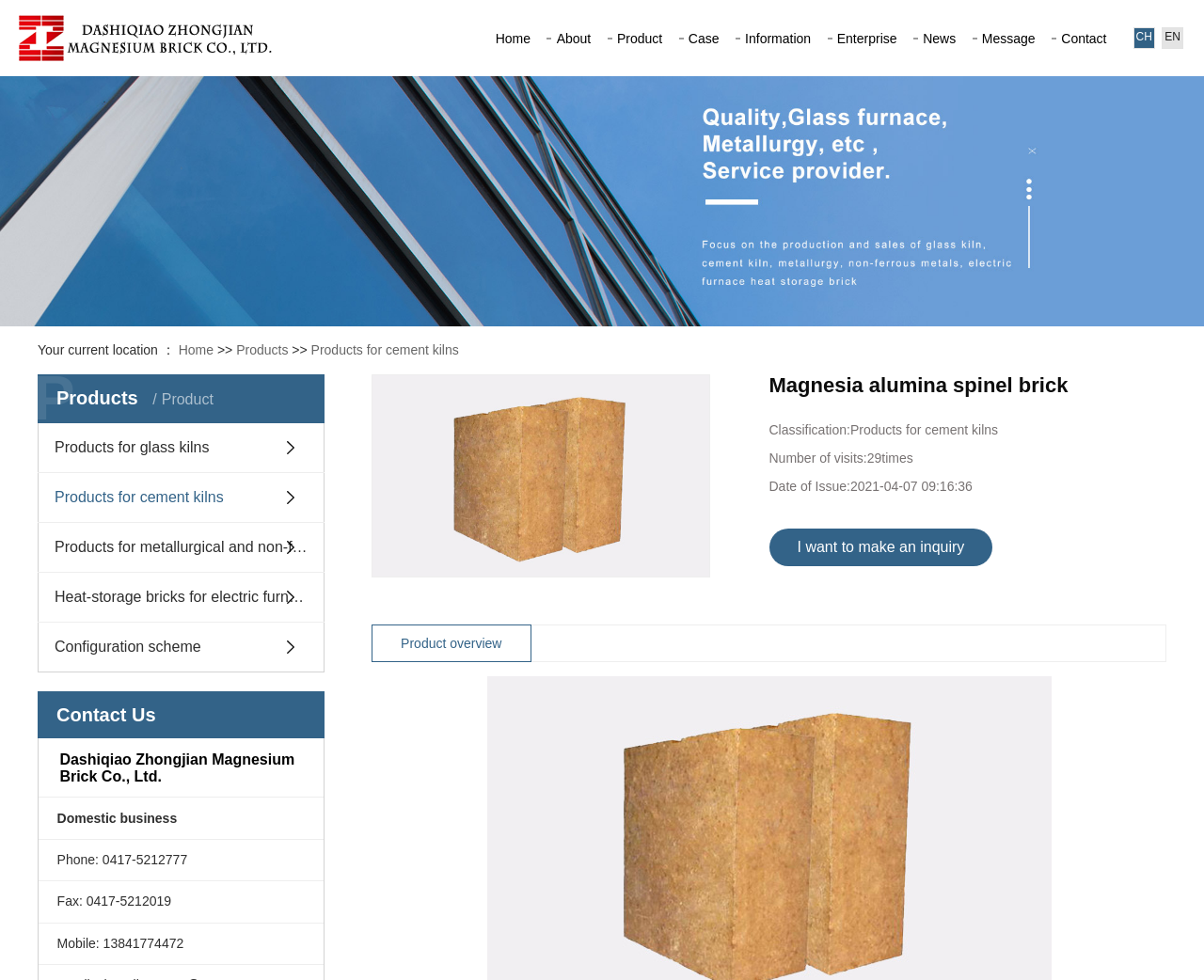Calculate the bounding box coordinates of the UI element given the description: "Heat-storage bricks for electric furnaces".

[0.031, 0.584, 0.27, 0.634]